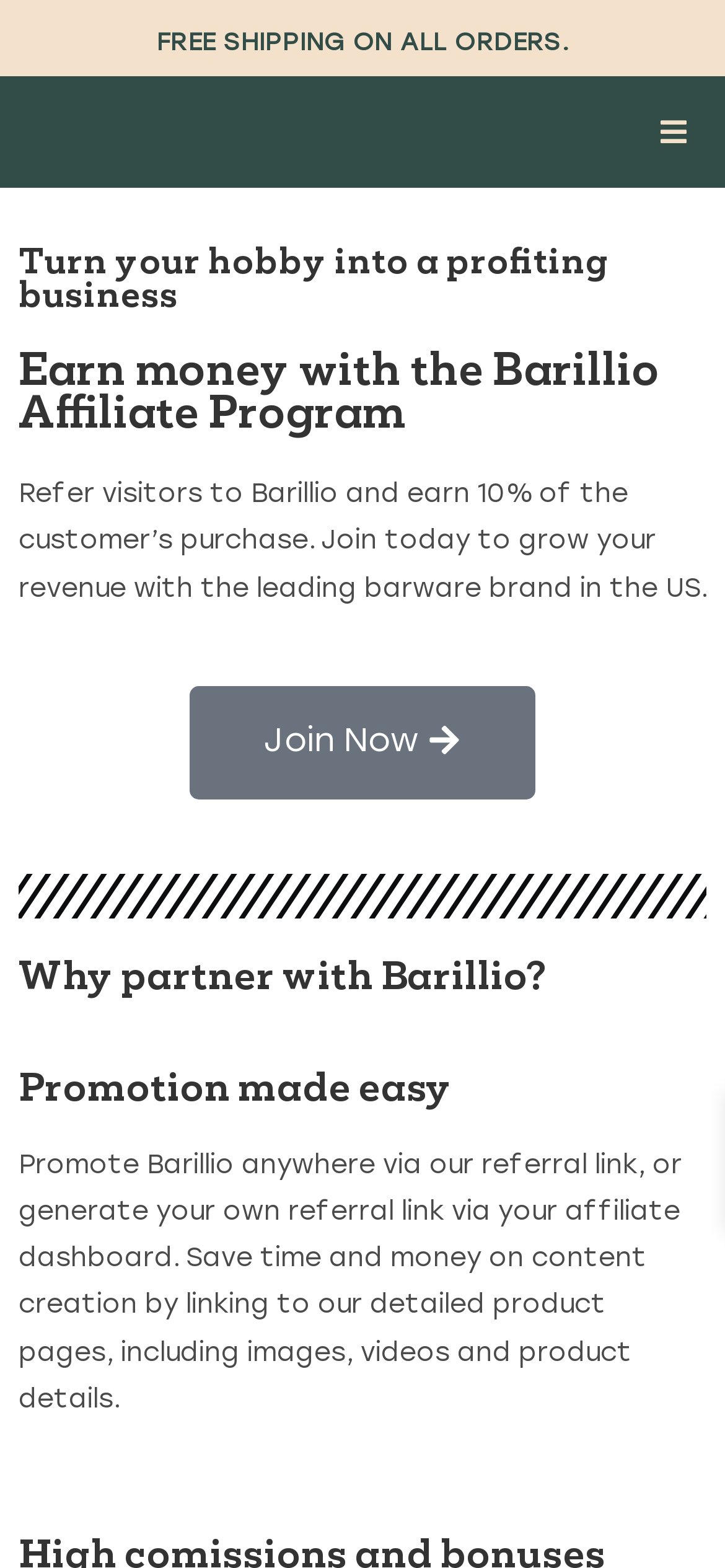Please provide a detailed answer to the question below by examining the image:
What is the advantage of linking to Barillio's product pages?

The webpage explains that linking to Barillio's product pages, which include images, videos, and product details, can save time and money on content creation. This implies that using Barillio's product pages can be a convenient and cost-effective way to promote their products.